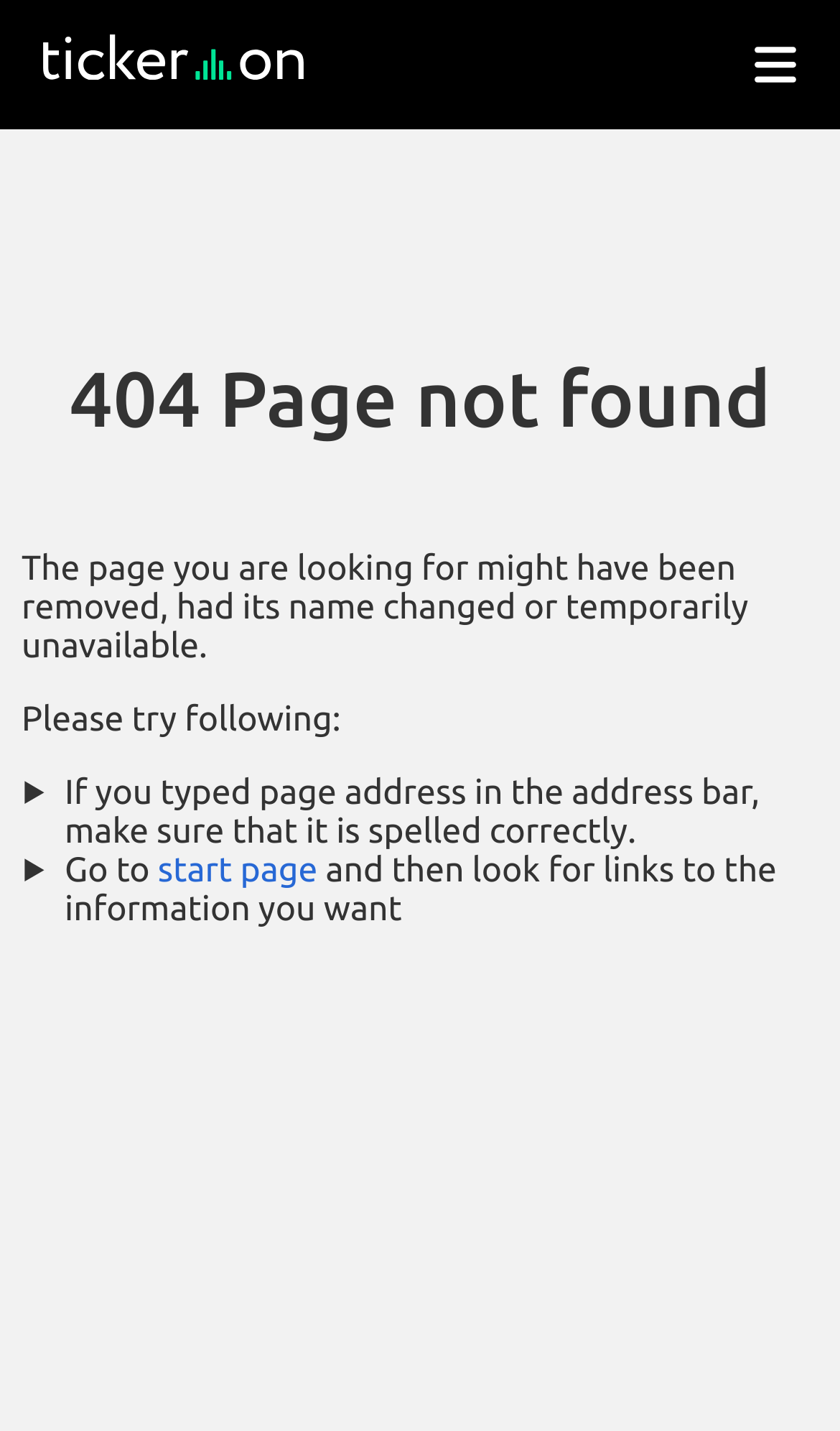Consider the image and give a detailed and elaborate answer to the question: 
What type of element is located at the top-right corner?

By analyzing the bounding box coordinates, I found that the element with coordinates [0.895, 0.029, 0.951, 0.062] is located at the top-right corner, and it is a button element.